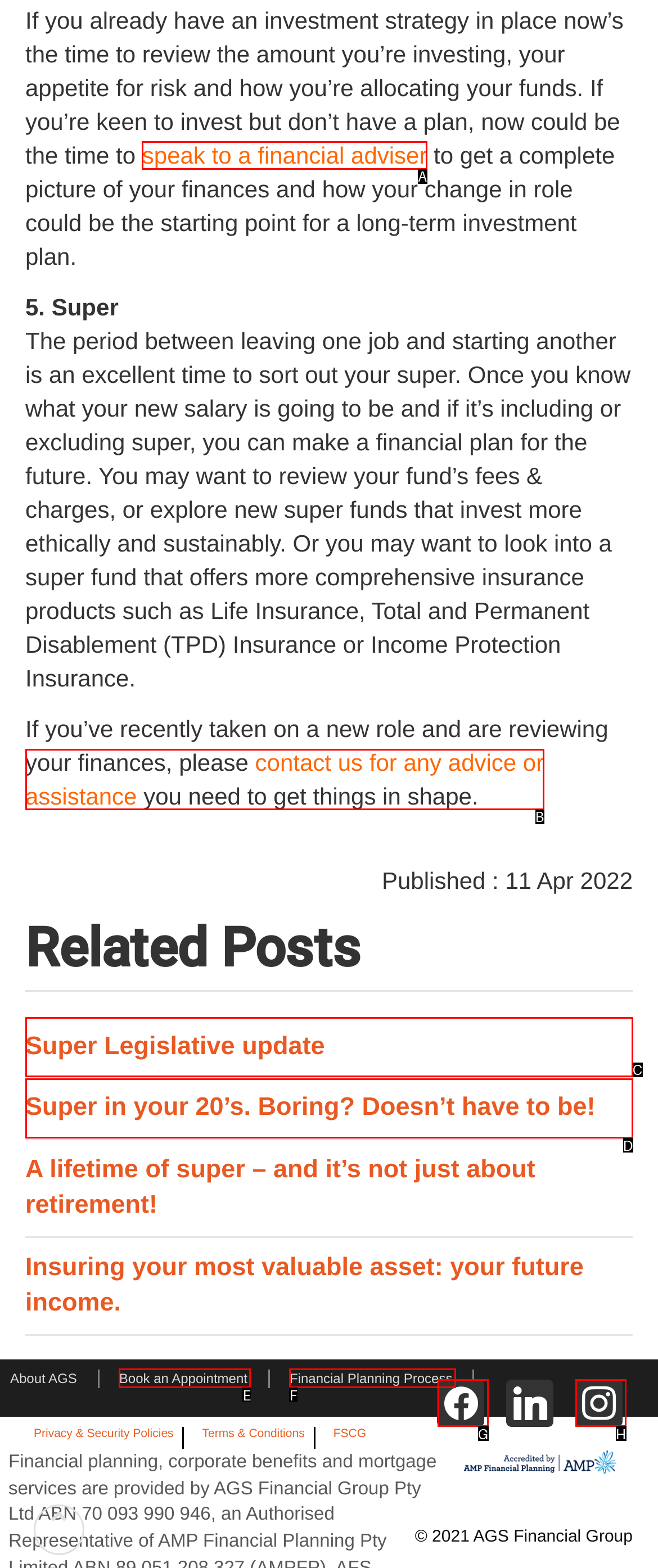For the task: Check 'What is Celiac Disease?', tell me the letter of the option you should click. Answer with the letter alone.

None